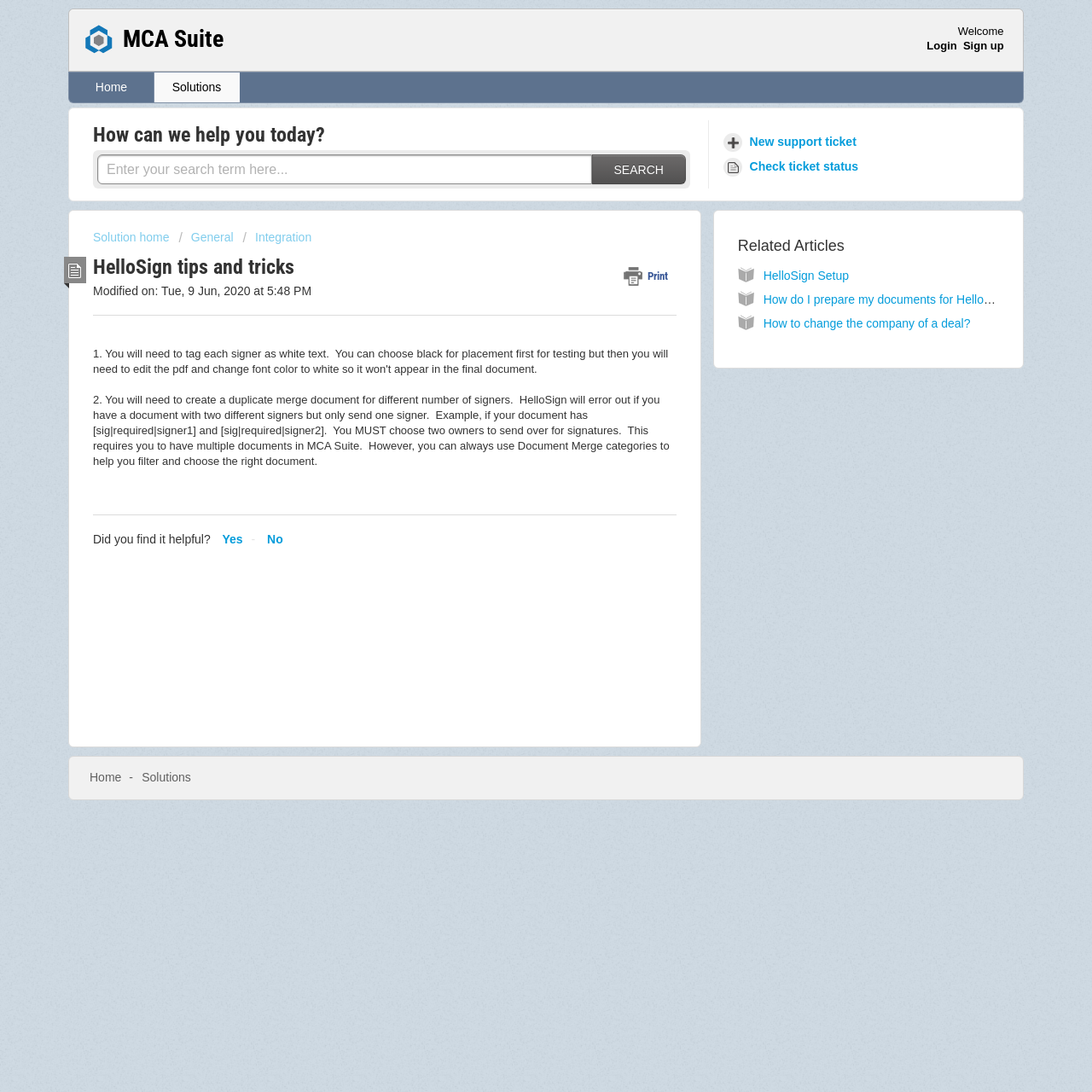Indicate the bounding box coordinates of the clickable region to achieve the following instruction: "Download a file."

[0.459, 0.285, 0.484, 0.31]